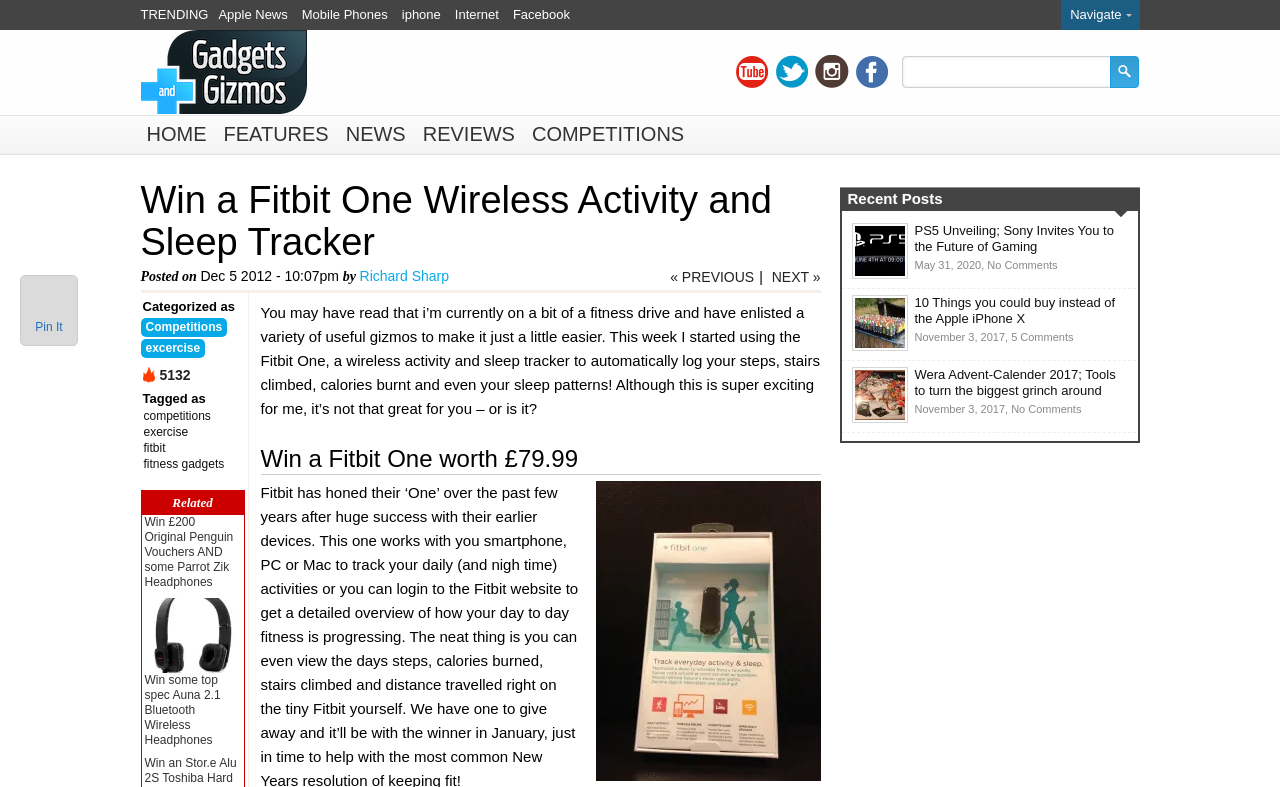What is the main title displayed on this webpage?

Win a Fitbit One Wireless Activity and Sleep Tracker